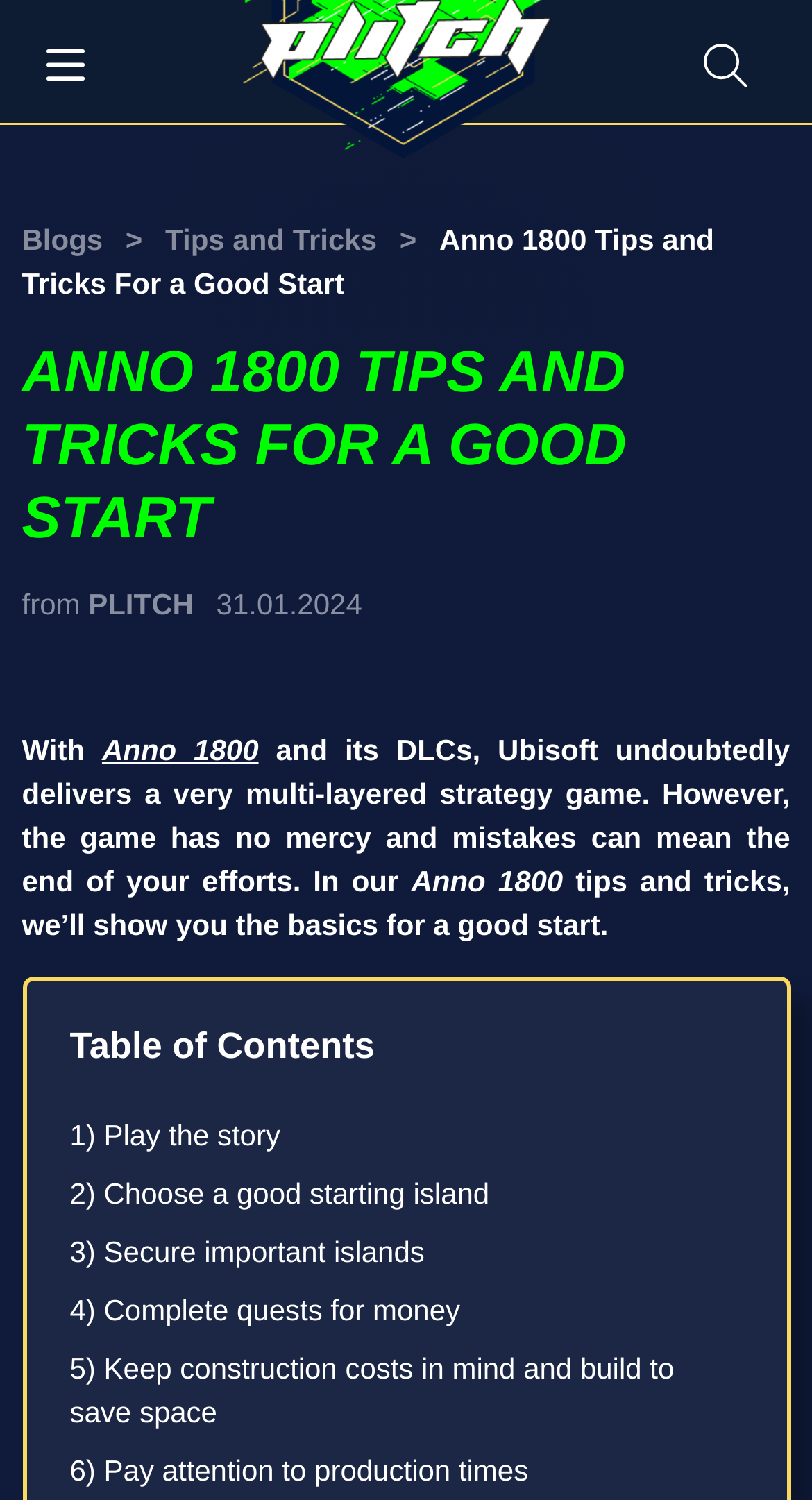Please determine the bounding box coordinates of the element's region to click for the following instruction: "Search".

[0.838, 0.01, 0.946, 0.072]